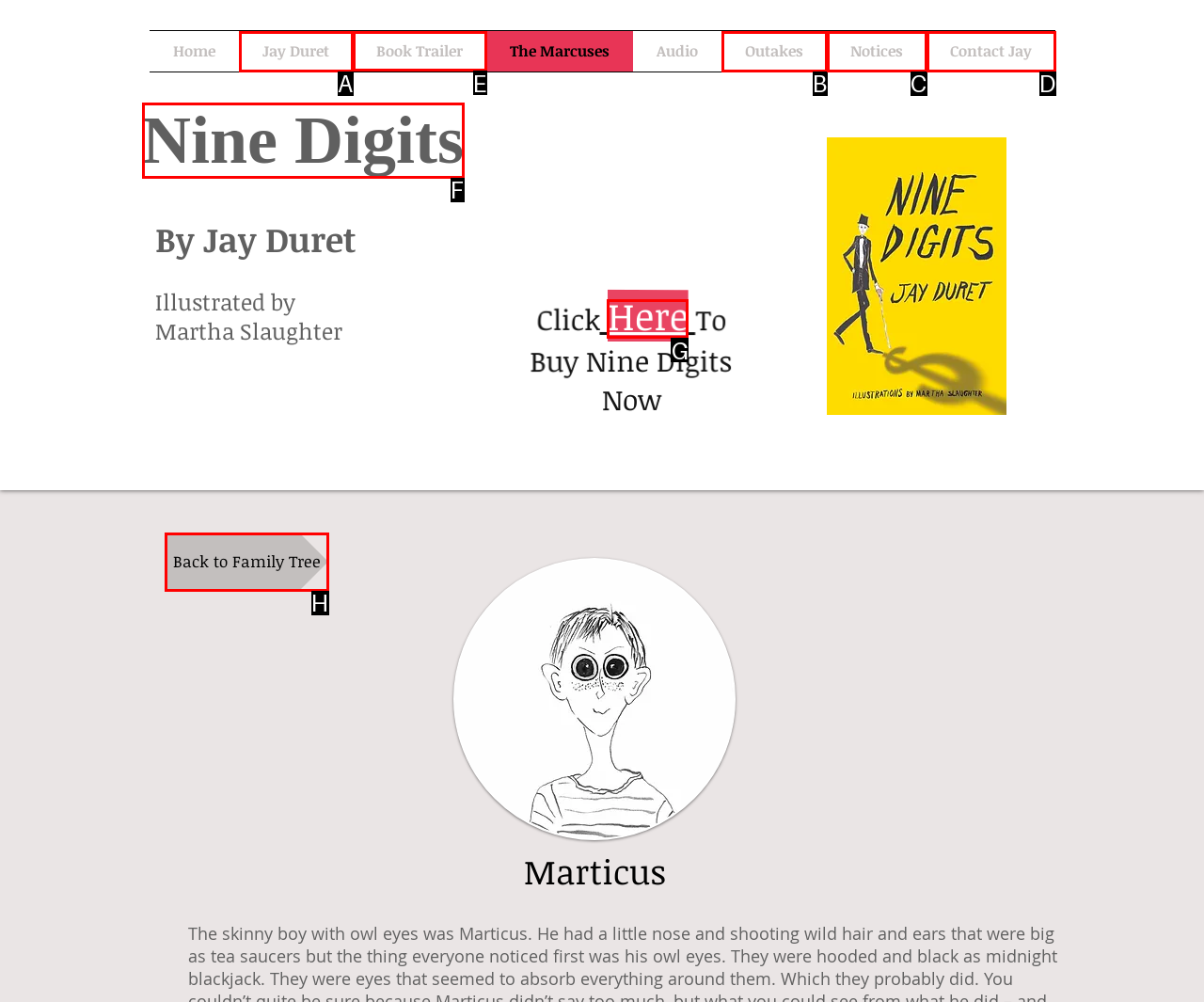Identify the letter of the UI element I need to click to carry out the following instruction: view book trailer

E